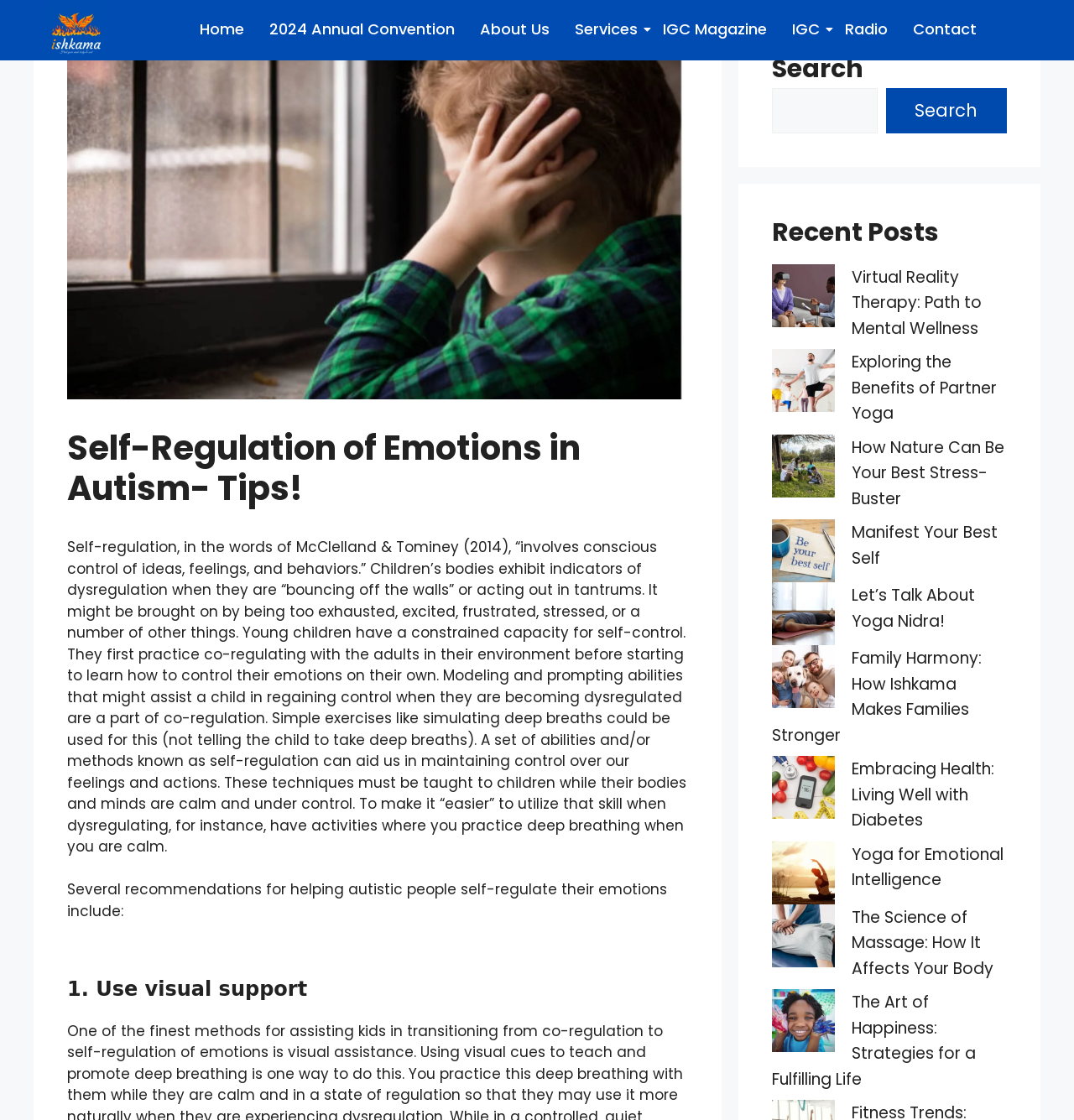Describe the webpage in detail, including text, images, and layout.

The webpage is about self-regulation of emotions in autism, specifically providing tips and strategies for autistic individuals. At the top, there is a navigation menu with 8 links: "Home", "2024 Annual Convention", "About Us", "Services", "IGC Magazine", "IGC", "Radio", and "Contact". 

Below the navigation menu, there is a header section with a title "Self-Regulation of Emotions in Autism- Tips!" in a large font. 

The main content of the webpage is divided into two sections. The left section contains a long paragraph of text that explains what self-regulation is, its importance, and how it can be achieved. The text also provides examples of simple exercises that can help with self-regulation, such as deep breathing. 

Below the paragraph, there is a heading "Several recommendations for helping autistic people self-regulate their emotions include:" followed by a subheading "1. Use visual support". 

On the right side of the webpage, there is a complementary section that contains a search bar with a button and a heading "Recent Posts". Below the heading, there are 9 links to recent posts, each with a title, such as "Virtual Reality Therapy: Path to Mental Wellness", "Exploring the Benefits of Partner Yoga", and "The Art of Happiness: Strategies for a Fulfilling Life".